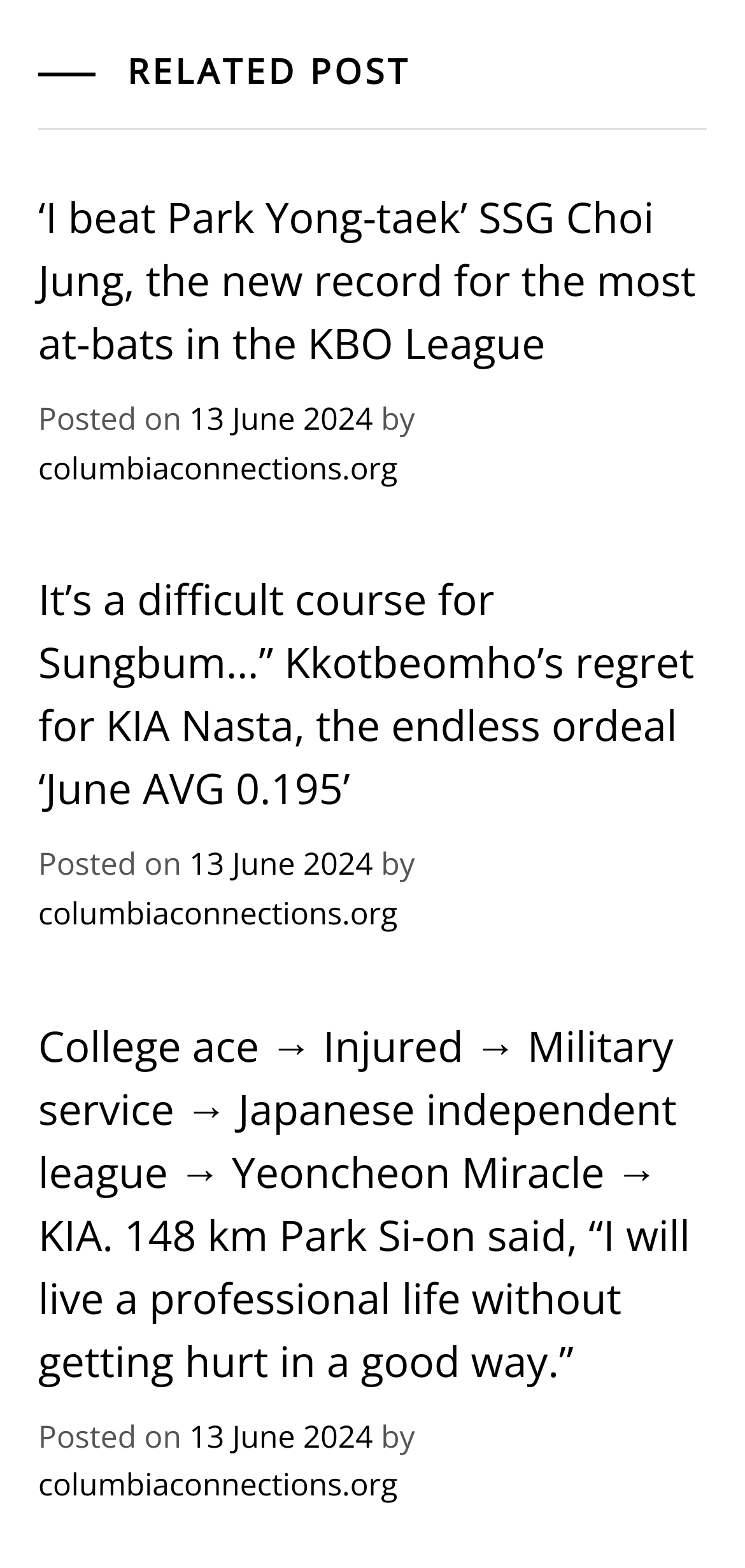Refer to the image and offer a detailed explanation in response to the question: Who is the author of the third article?

The author of the third article can be found in the link element with the text 'columbiaconnections.org' which is a child element of the third article element.